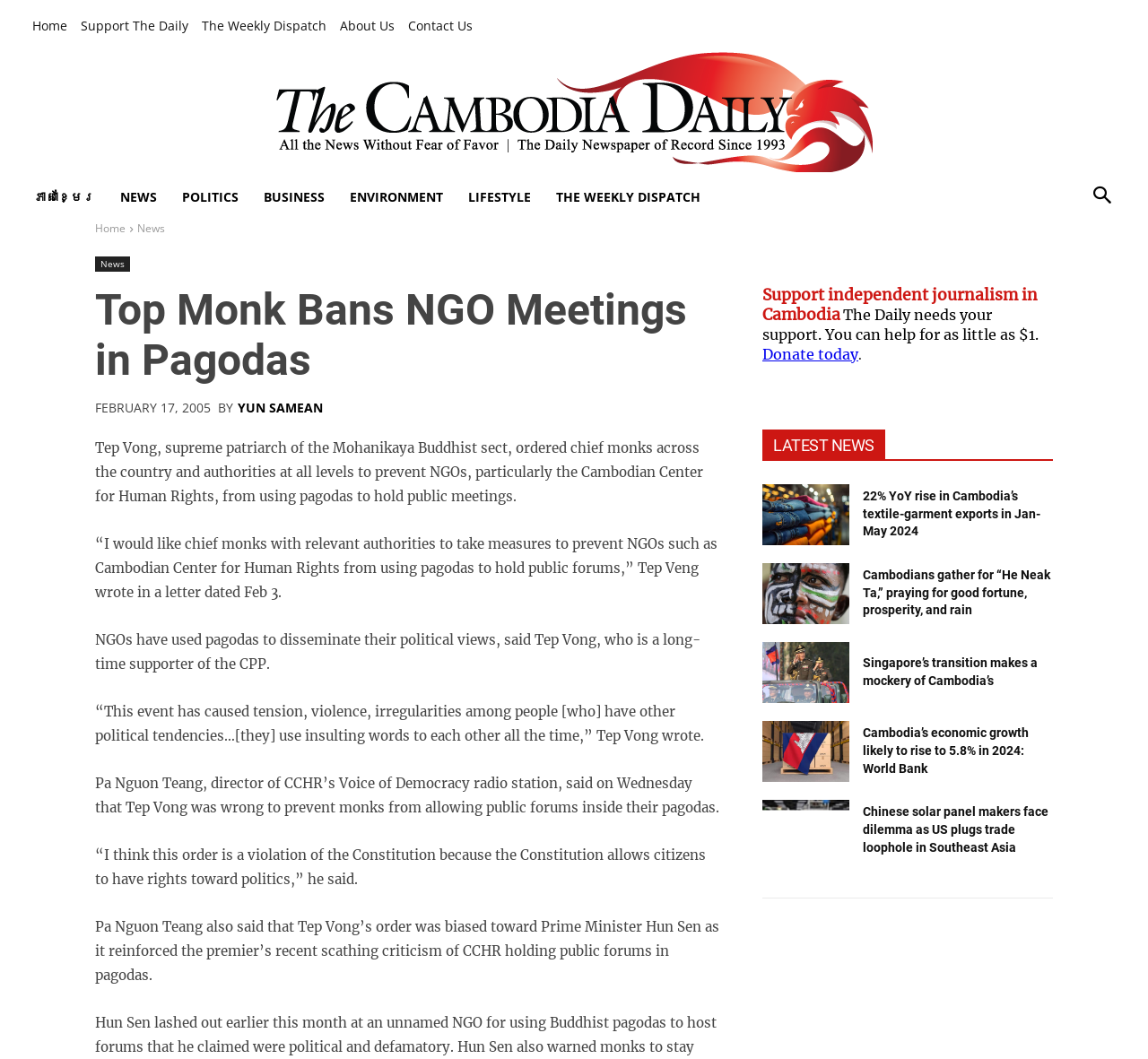Find and generate the main title of the webpage.

Top Monk Bans NGO Meetings in Pagodas